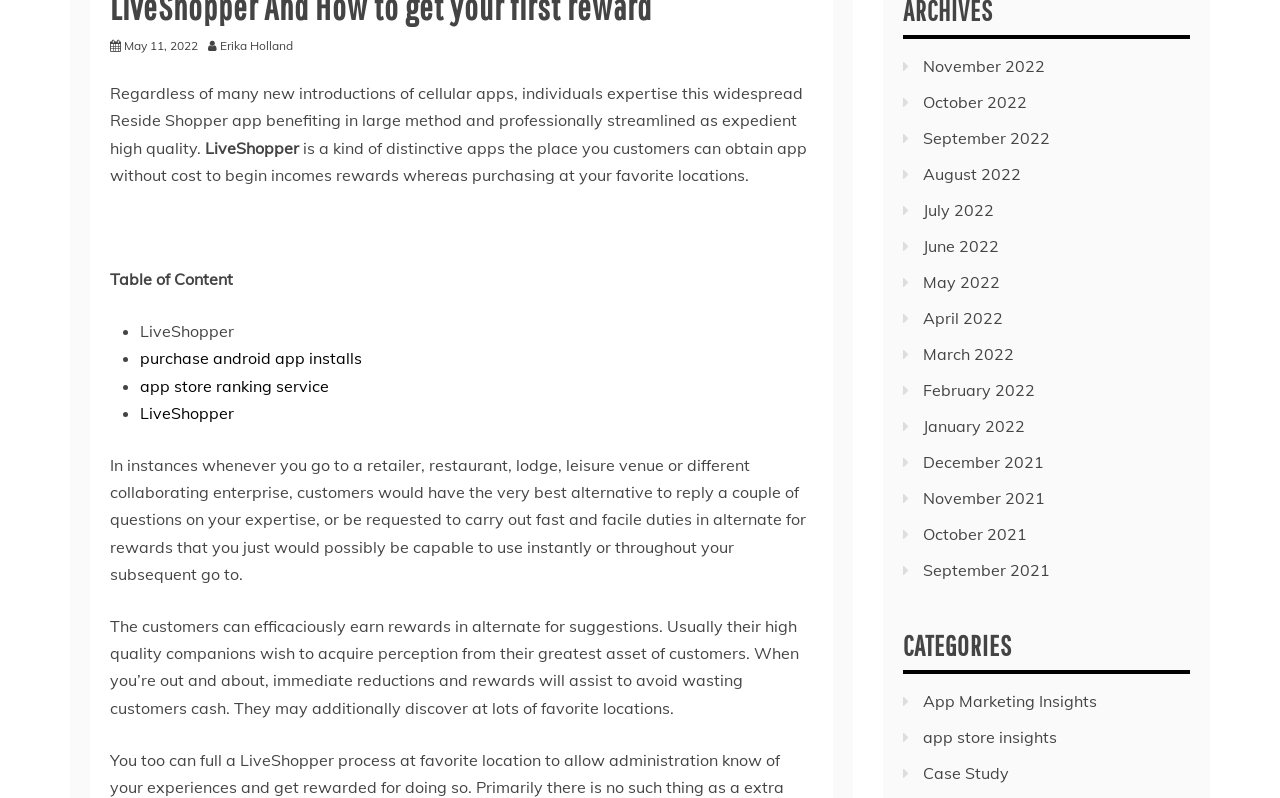Pinpoint the bounding box coordinates of the area that must be clicked to complete this instruction: "Click on 'app store ranking service'".

[0.109, 0.471, 0.257, 0.496]